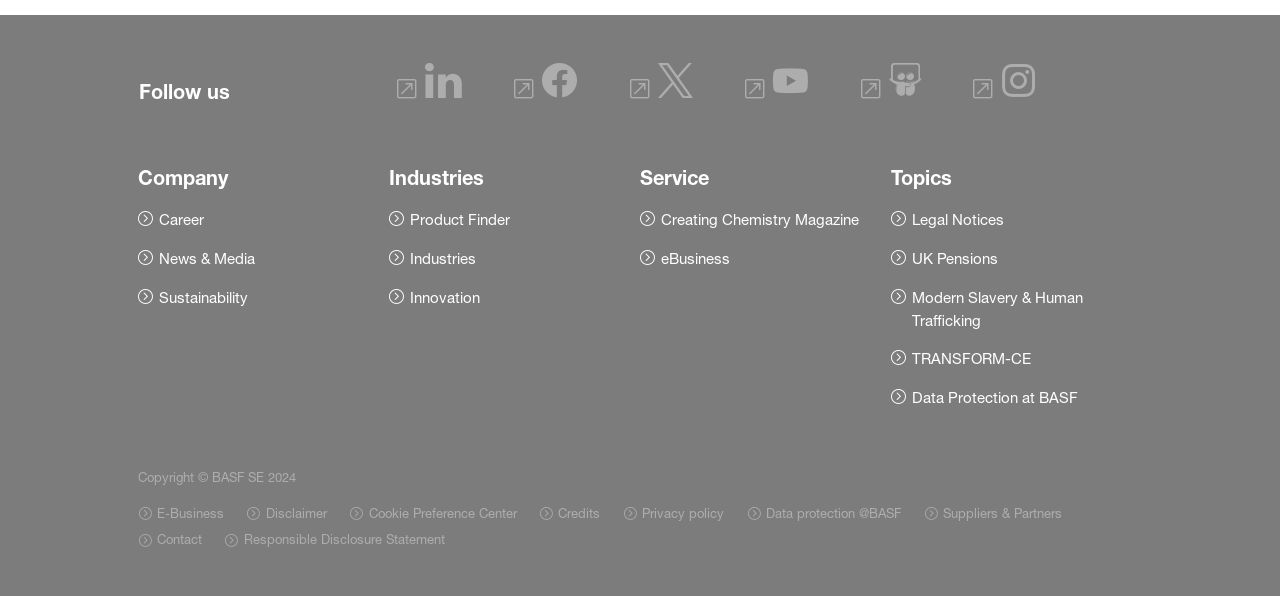Extract the bounding box coordinates for the UI element described by the text: "News & Media". The coordinates should be in the form of [left, top, right, bottom] with values between 0 and 1.

[0.108, 0.415, 0.199, 0.453]